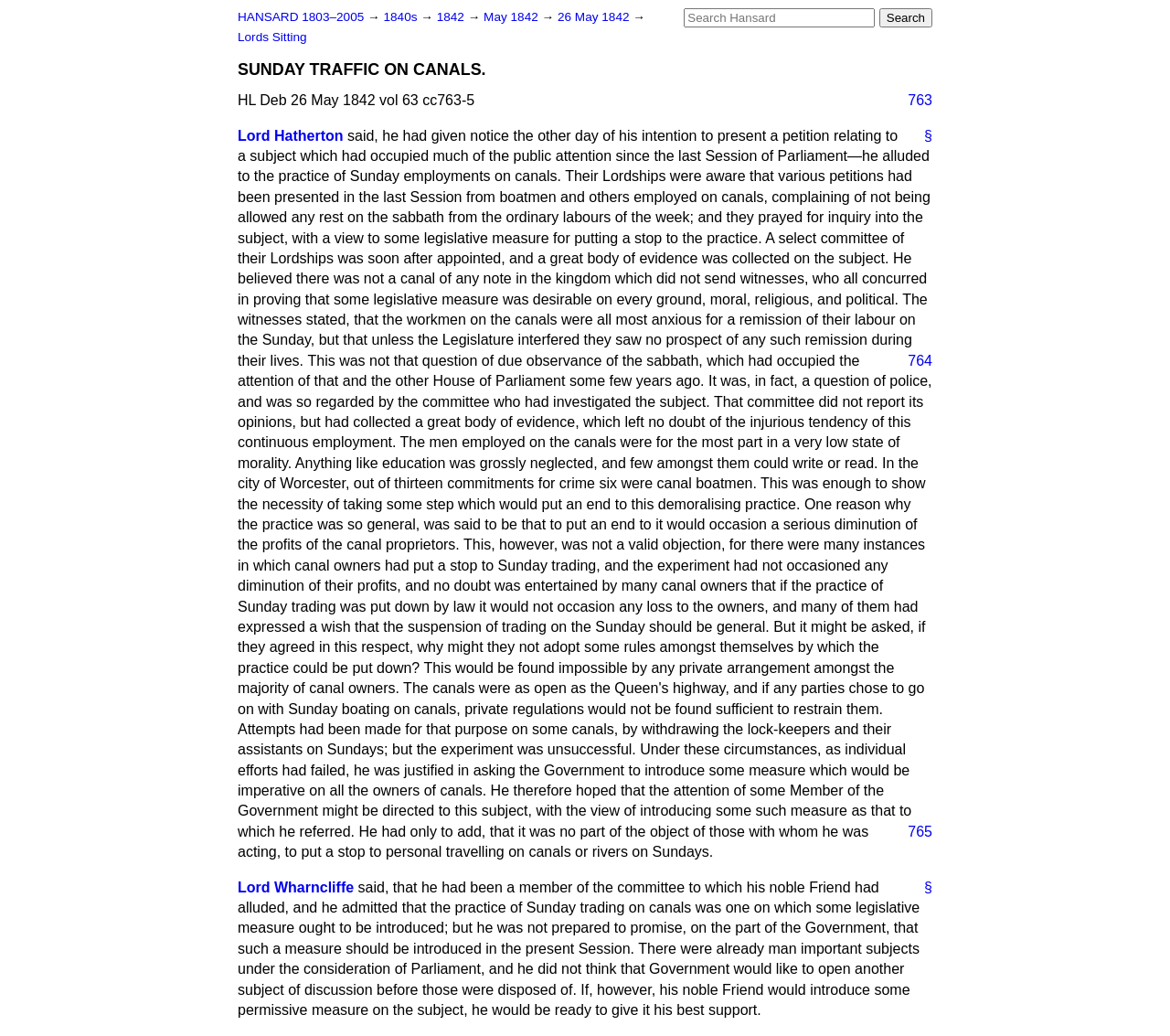What is the topic of the debate?
Examine the image and give a concise answer in one word or a short phrase.

Sunday traffic on canals